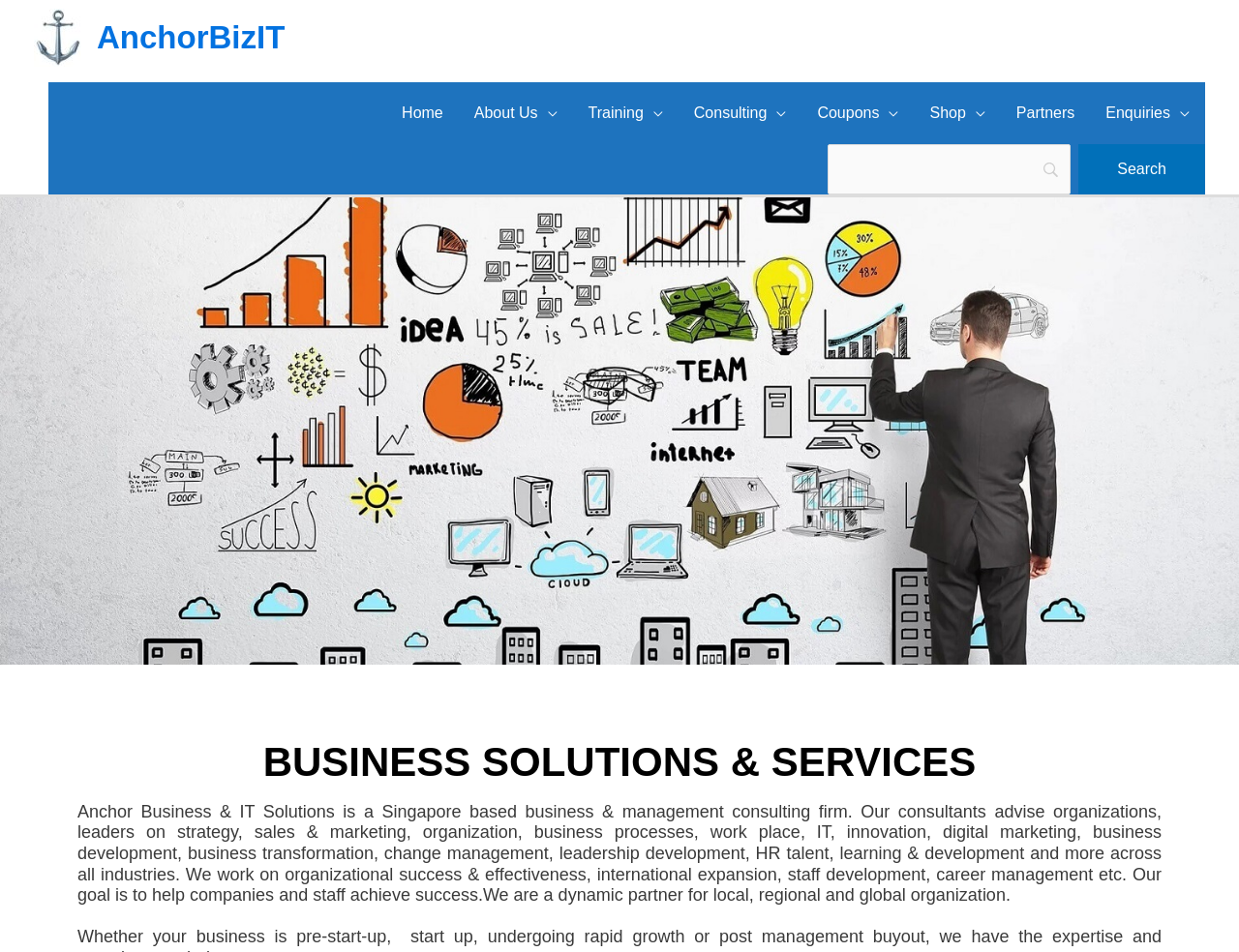Calculate the bounding box coordinates of the UI element given the description: "About Us".

[0.37, 0.086, 0.462, 0.151]